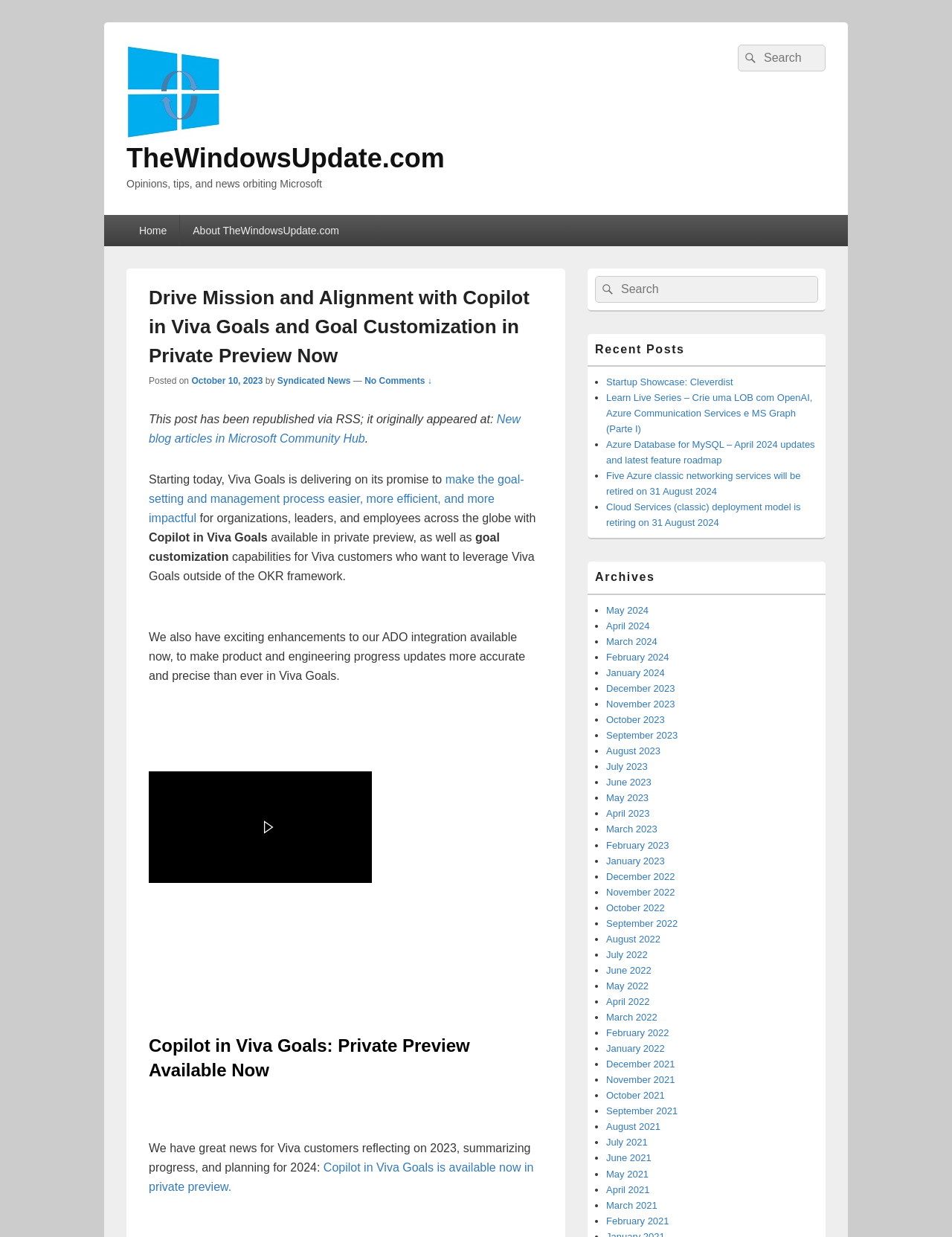Locate the bounding box coordinates of the area to click to fulfill this instruction: "Search for something". The bounding box should be presented as four float numbers between 0 and 1, in the order [left, top, right, bottom].

[0.775, 0.036, 0.867, 0.058]